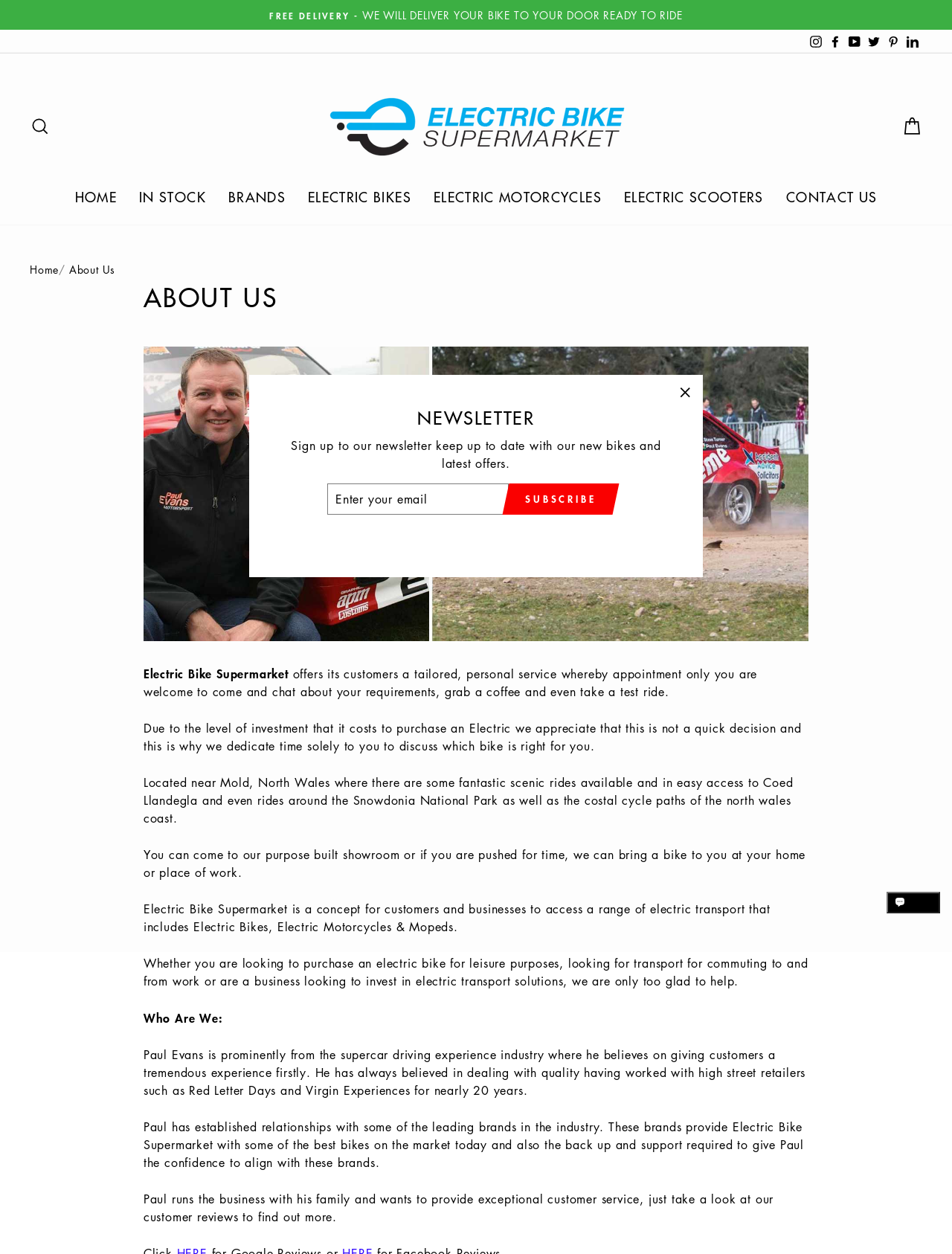Can you identify the bounding box coordinates of the clickable region needed to carry out this instruction: 'Click the 'SEARCH' link'? The coordinates should be four float numbers within the range of 0 to 1, stated as [left, top, right, bottom].

[0.022, 0.088, 0.062, 0.114]